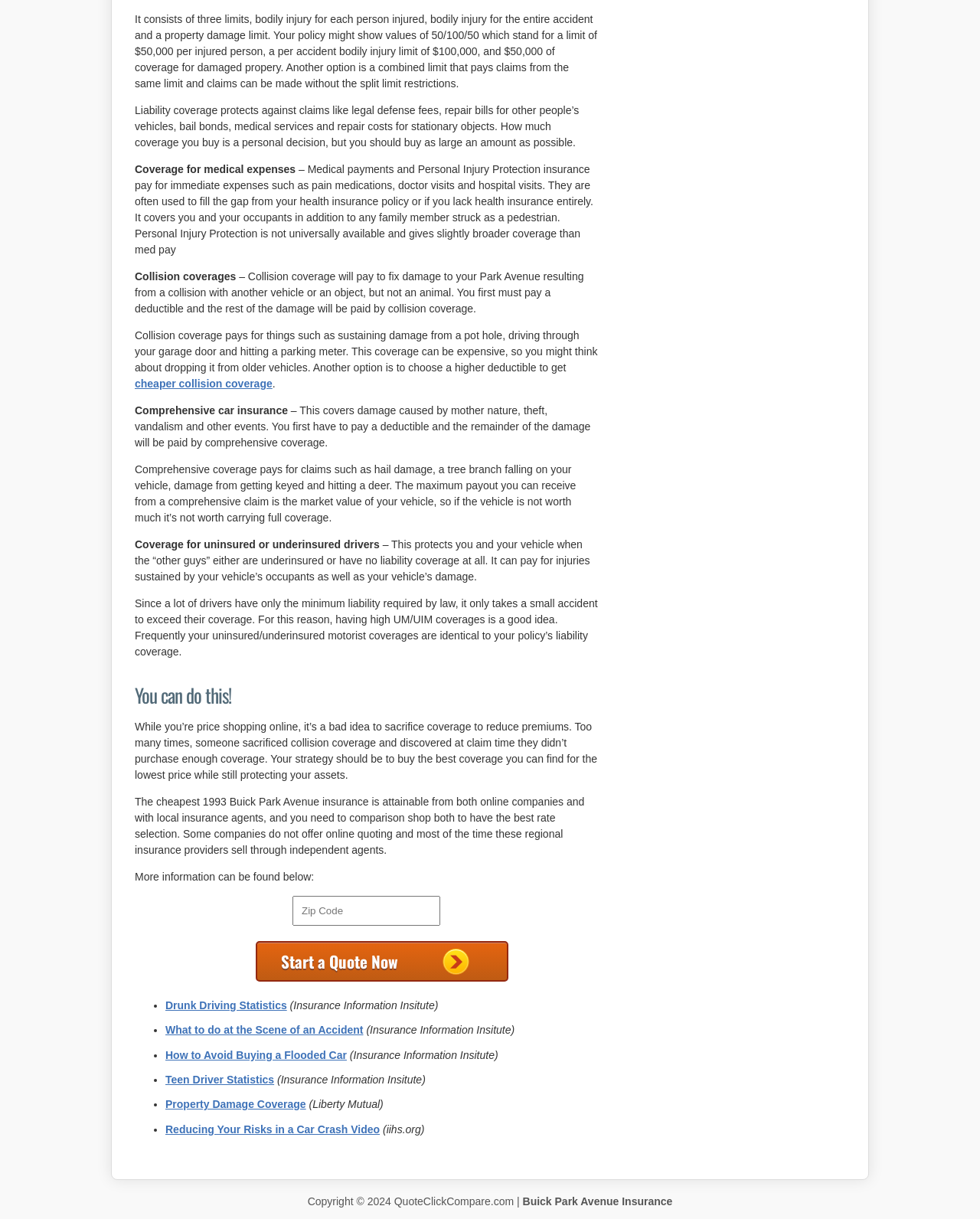Find the bounding box of the UI element described as: "Buick Park Avenue Insurance". The bounding box coordinates should be given as four float values between 0 and 1, i.e., [left, top, right, bottom].

[0.533, 0.981, 0.686, 0.991]